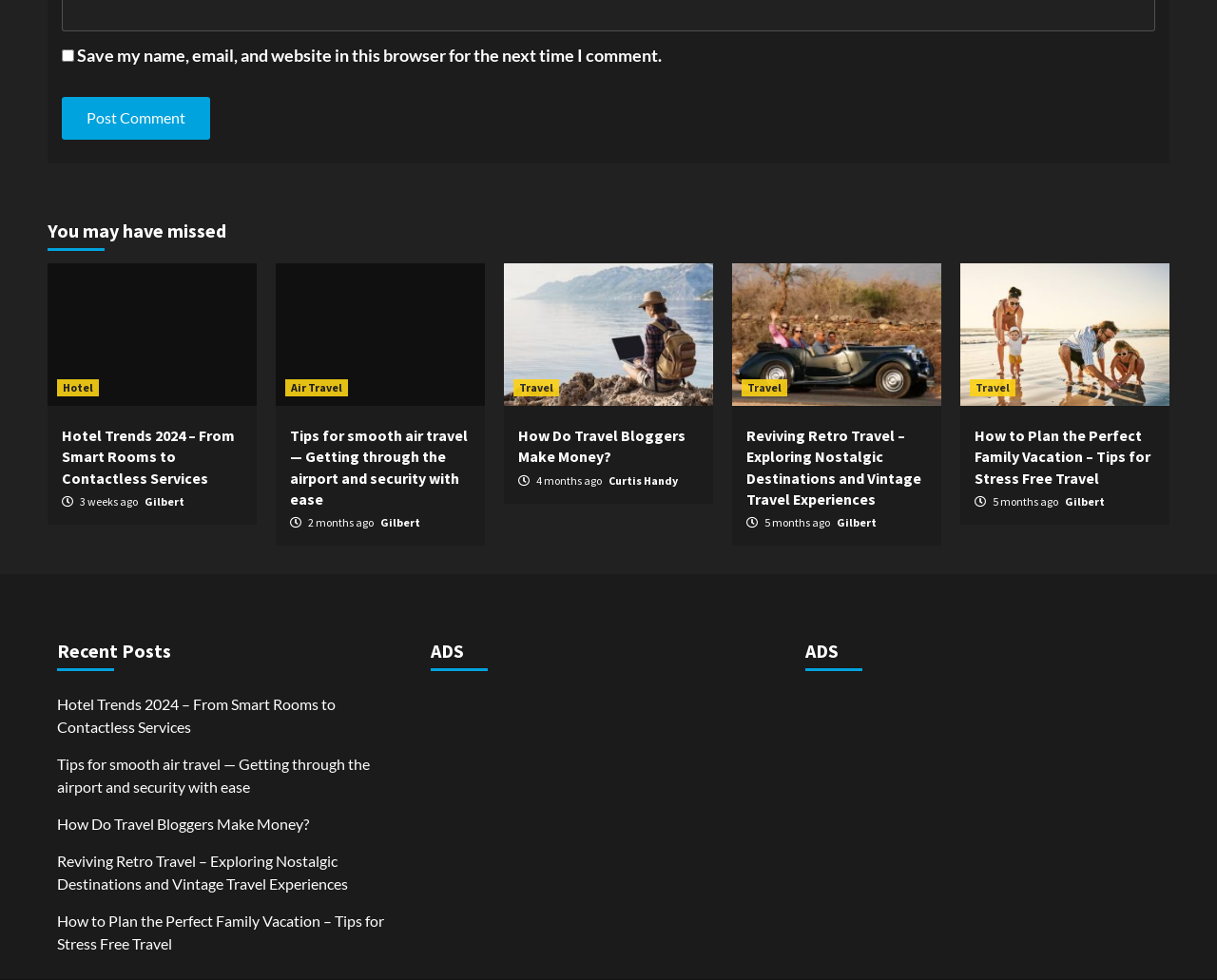Determine the bounding box coordinates for the area that needs to be clicked to fulfill this task: "Learn about smooth air travel". The coordinates must be given as four float numbers between 0 and 1, i.e., [left, top, right, bottom].

[0.238, 0.433, 0.387, 0.52]